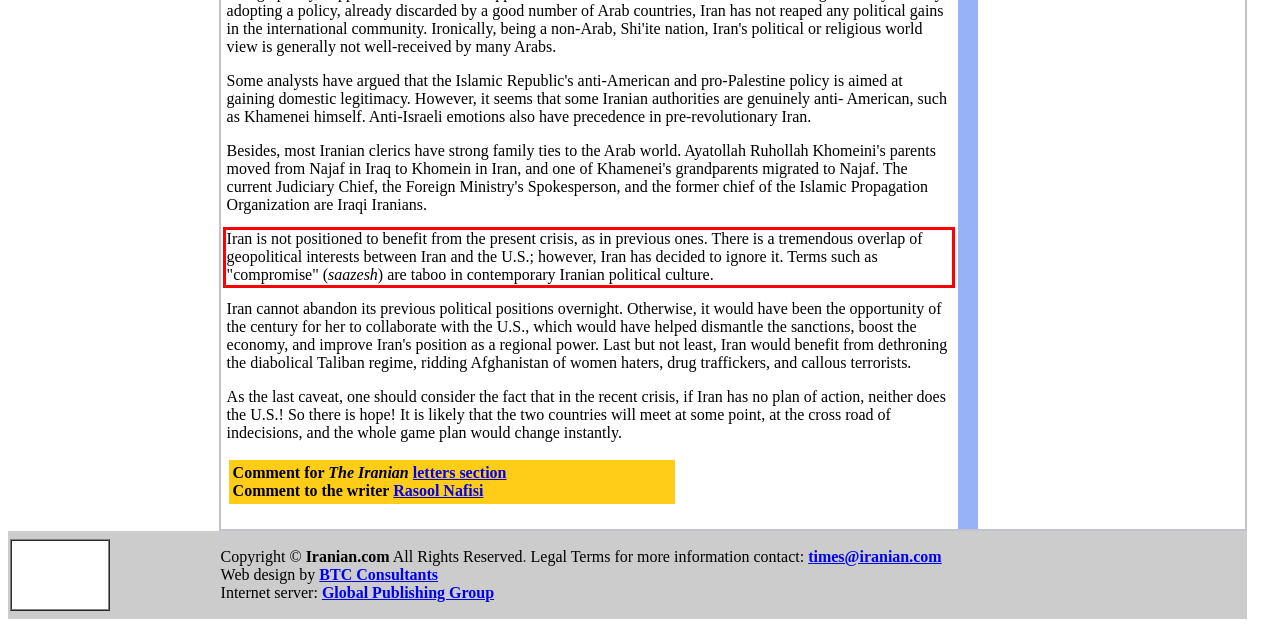There is a UI element on the webpage screenshot marked by a red bounding box. Extract and generate the text content from within this red box.

Iran is not positioned to benefit from the present crisis, as in previous ones. There is a tremendous overlap of geopolitical interests between Iran and the U.S.; however, Iran has decided to ignore it. Terms such as "compromise" (saazesh) are taboo in contemporary Iranian political culture.